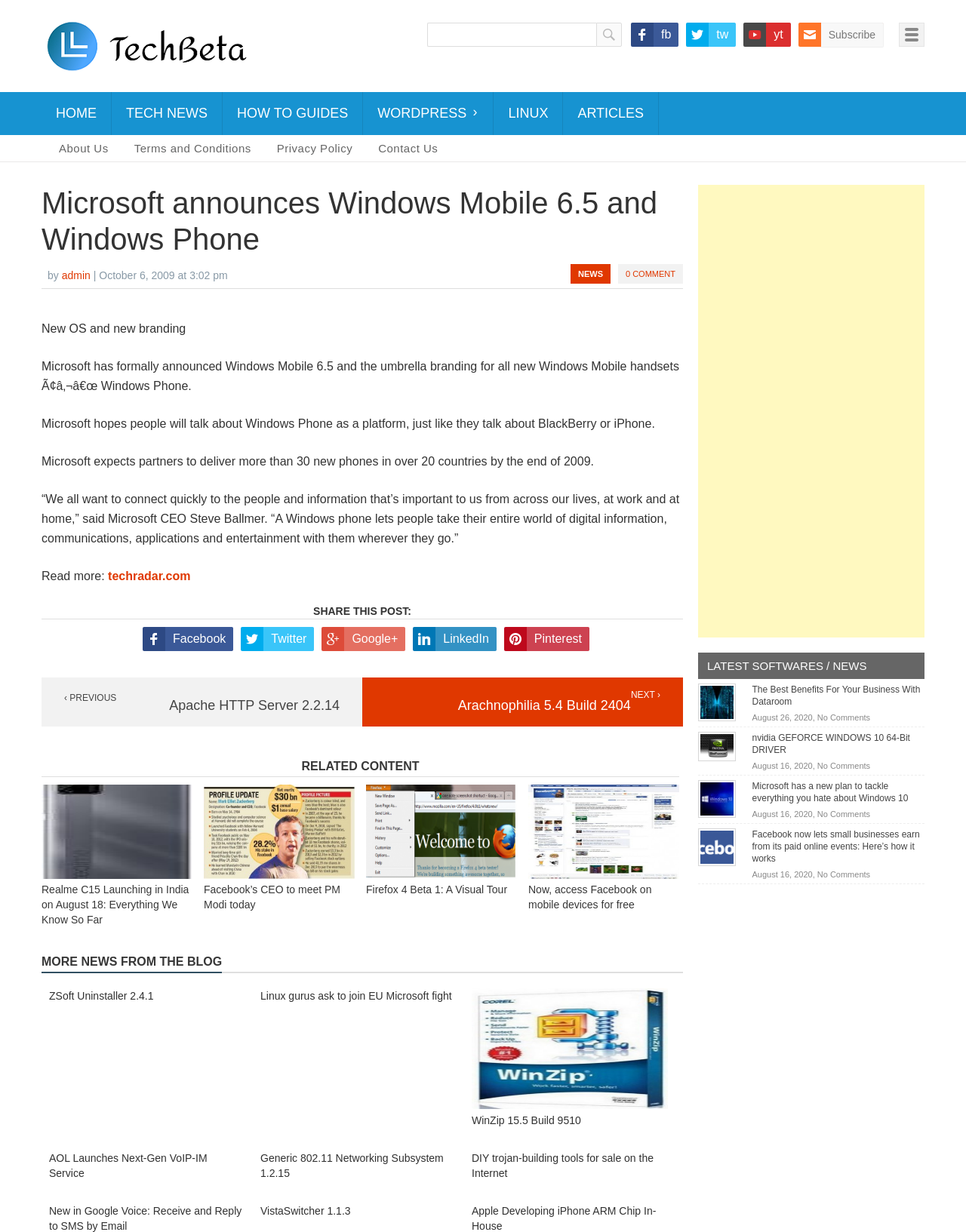Please locate the bounding box coordinates of the region I need to click to follow this instruction: "Add Him To My Favorites".

None